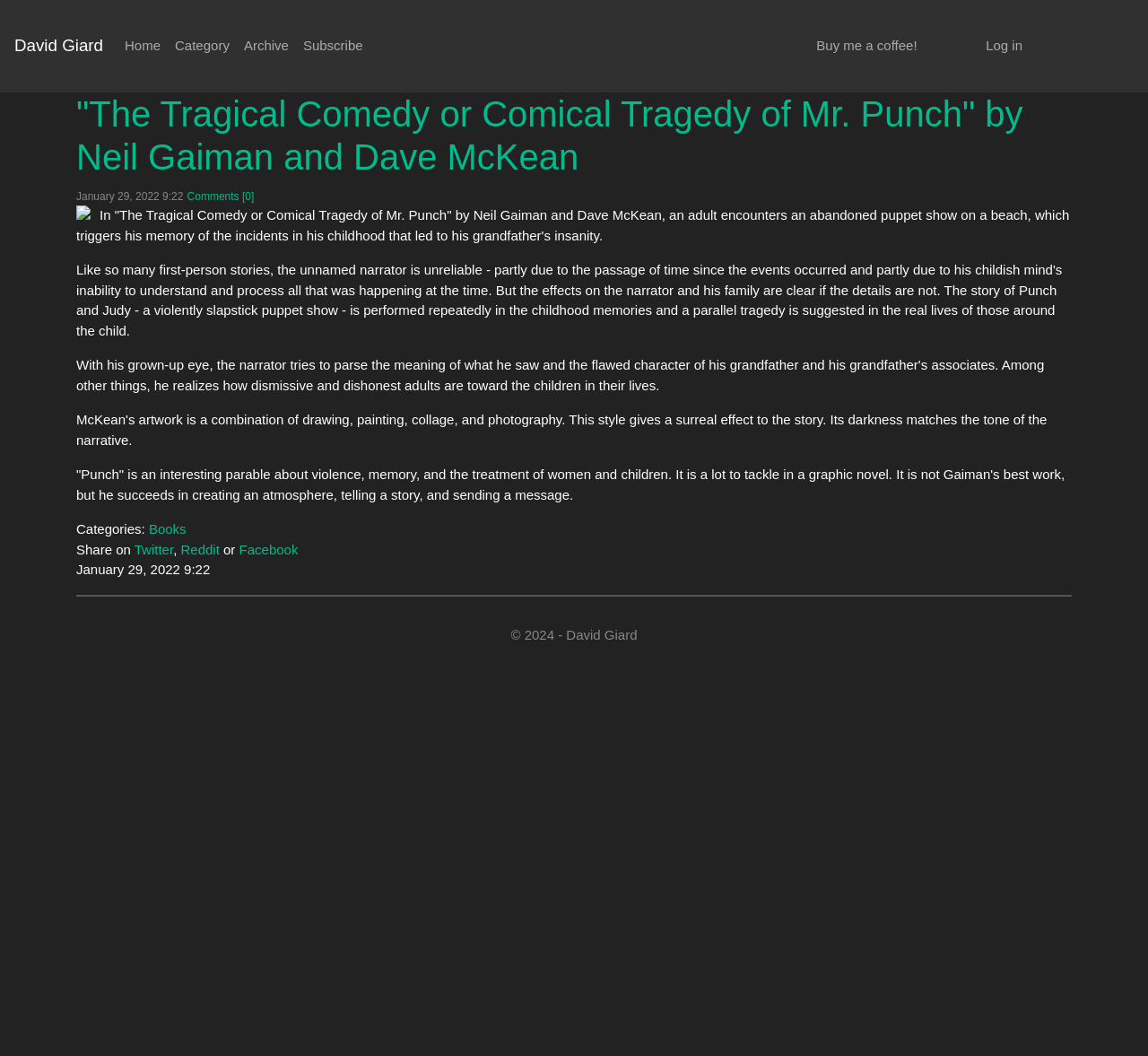What is the author of the book?
Refer to the image and provide a one-word or short phrase answer.

Neil Gaiman